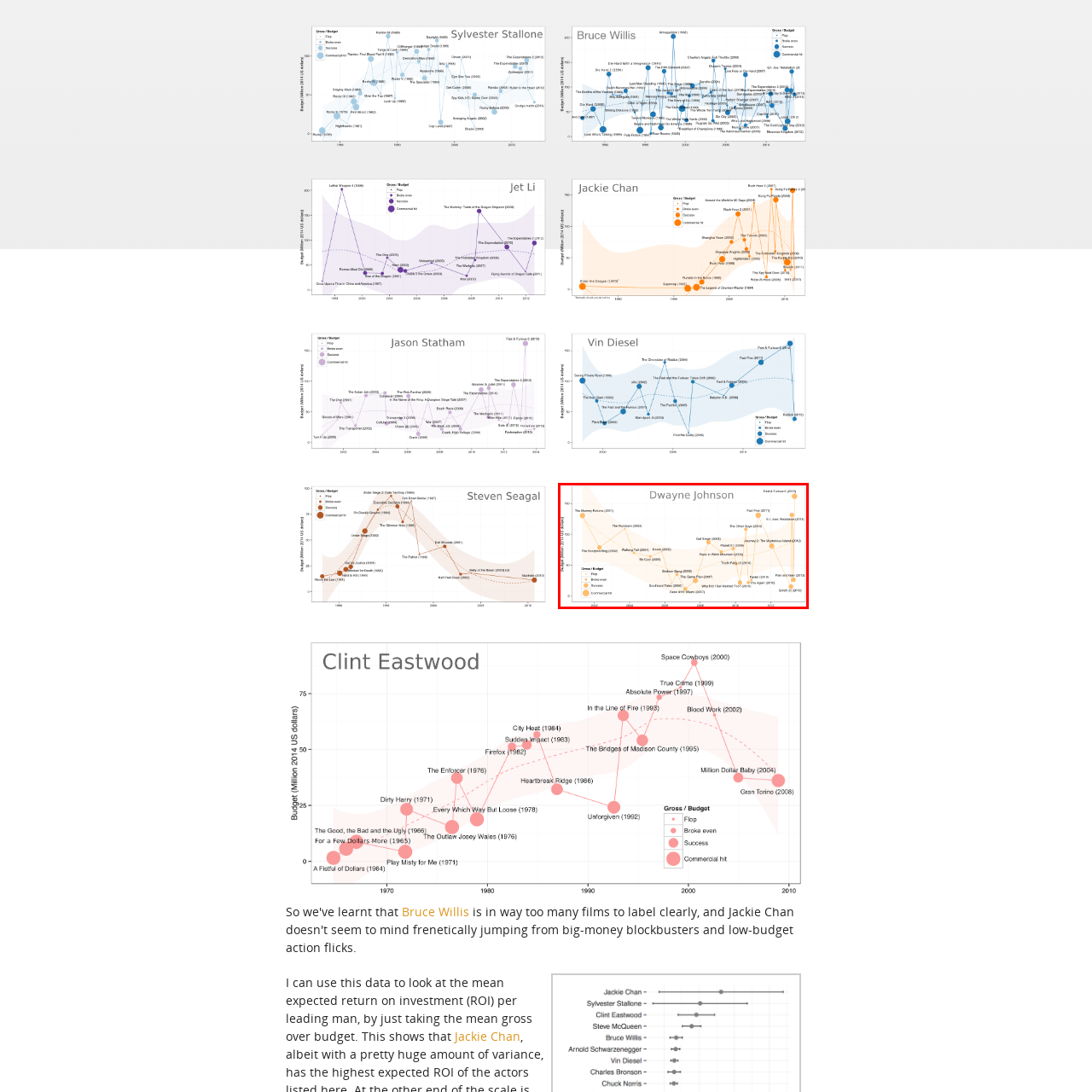Offer a comprehensive narrative for the image inside the red bounding box.

The image presents a data visualization focusing on Dwayne Johnson, illustrating the relationship between gross budget and revenue for his films over time, specifically from 2011 to 2019. It features a scatter plot where each point represents a film, identified by its title and release year. Orange points categorize films by type: "Flop," "Bad," and "Success," based on their box office performance relative to budget. Notable films highlighted include “The Mummy Returns” (2001) and “Fast & Furious” (2019), showcasing fluctuations in expected returns on investment (ROI). The background and layout enhance readability, with the year highlighted along the x-axis, and gross income indicated on the y-axis, providing a clear visual narrative of Dwayne Johnson's cinematic impact and financial success in the industry.